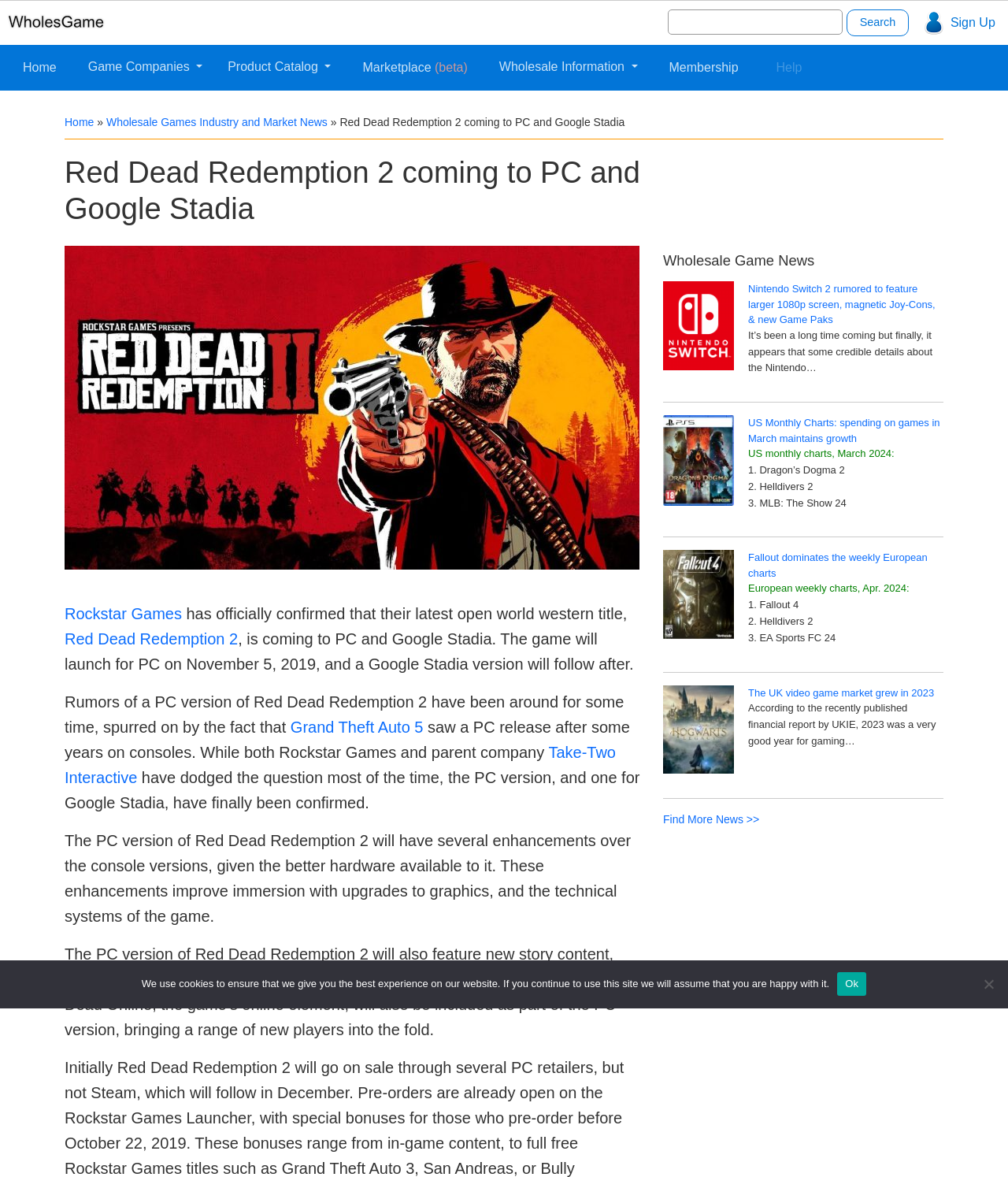Locate the bounding box of the UI element described in the following text: "Grand Theft Auto 5".

[0.288, 0.611, 0.42, 0.625]